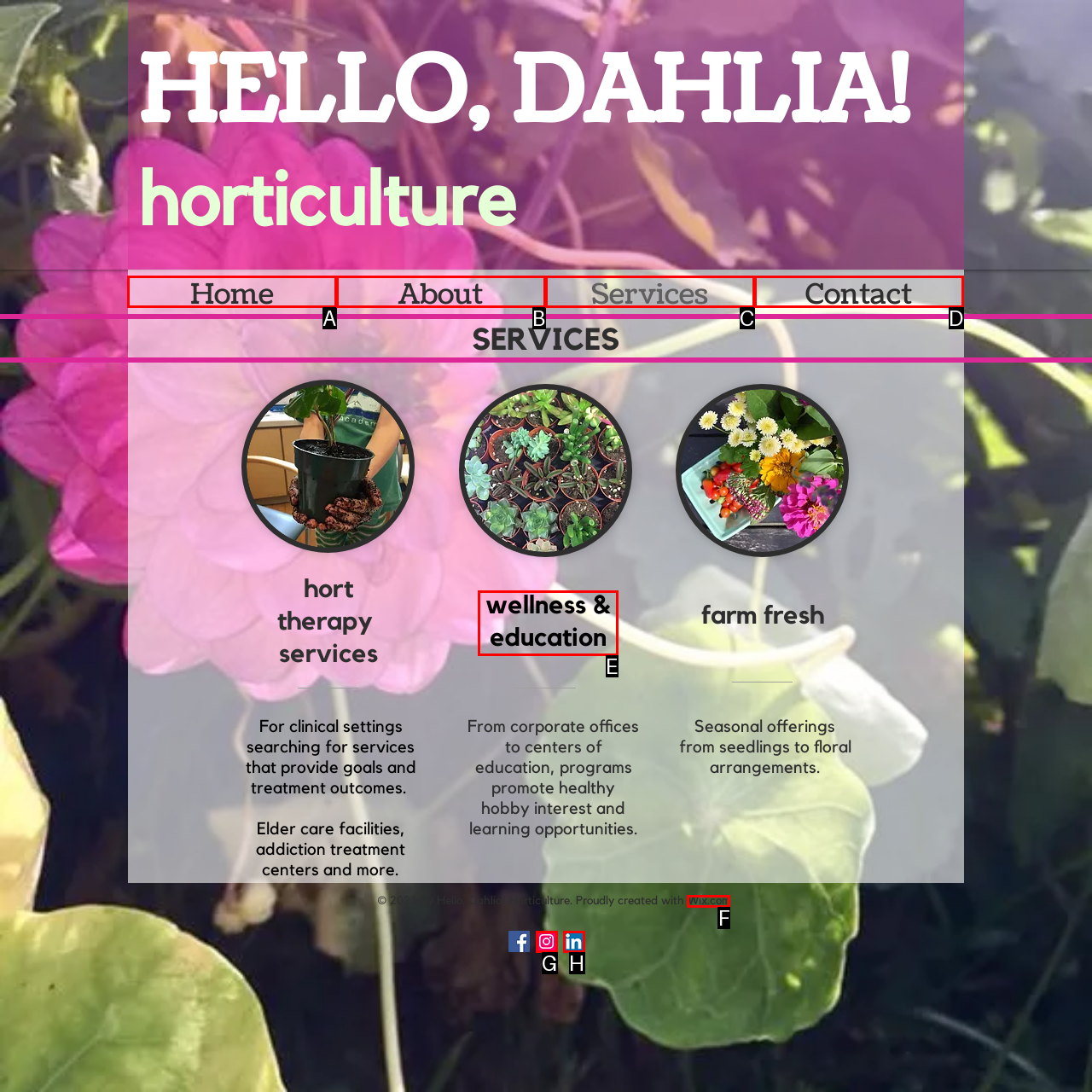To complete the instruction: Explore the 'wellness & education' service, which HTML element should be clicked?
Respond with the option's letter from the provided choices.

E